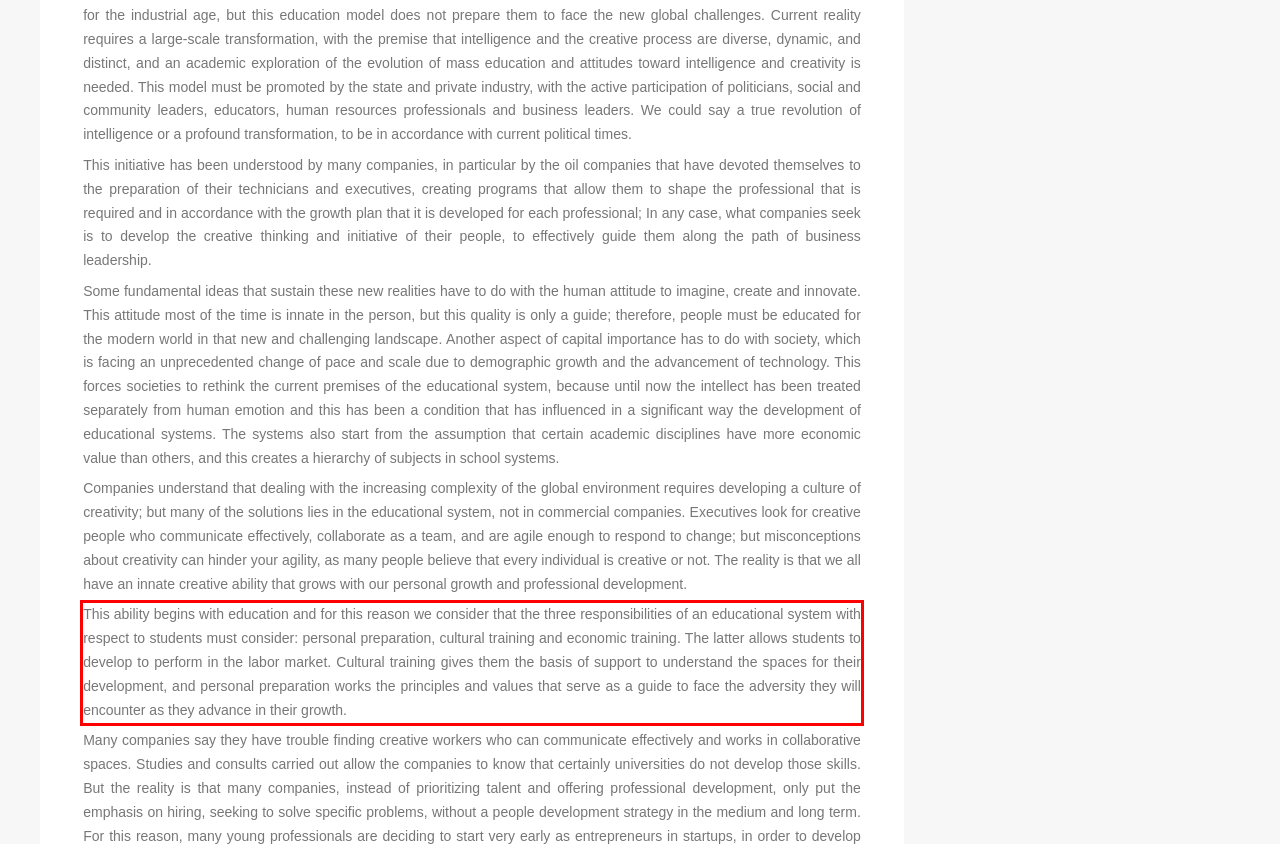Locate the red bounding box in the provided webpage screenshot and use OCR to determine the text content inside it.

This ability begins with education and for this reason we consider that the three responsibilities of an educational system with respect to students must consider: personal preparation, cultural training and economic training. The latter allows students to develop to perform in the labor market. Cultural training gives them the basis of support to understand the spaces for their development, and personal preparation works the principles and values that serve as a guide to face the adversity they will encounter as they advance in their growth.